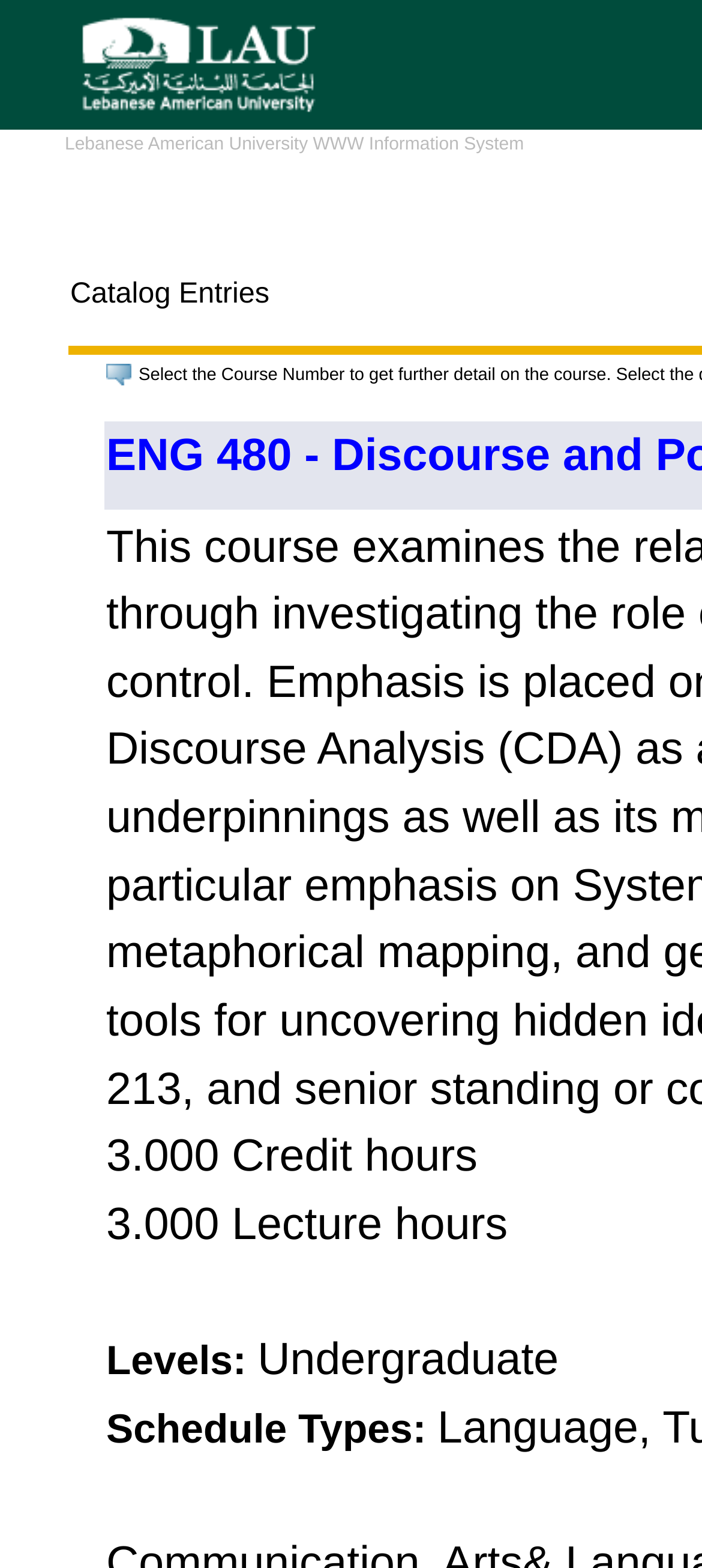Locate the headline of the webpage and generate its content.

Lebanese American University WWW Information System